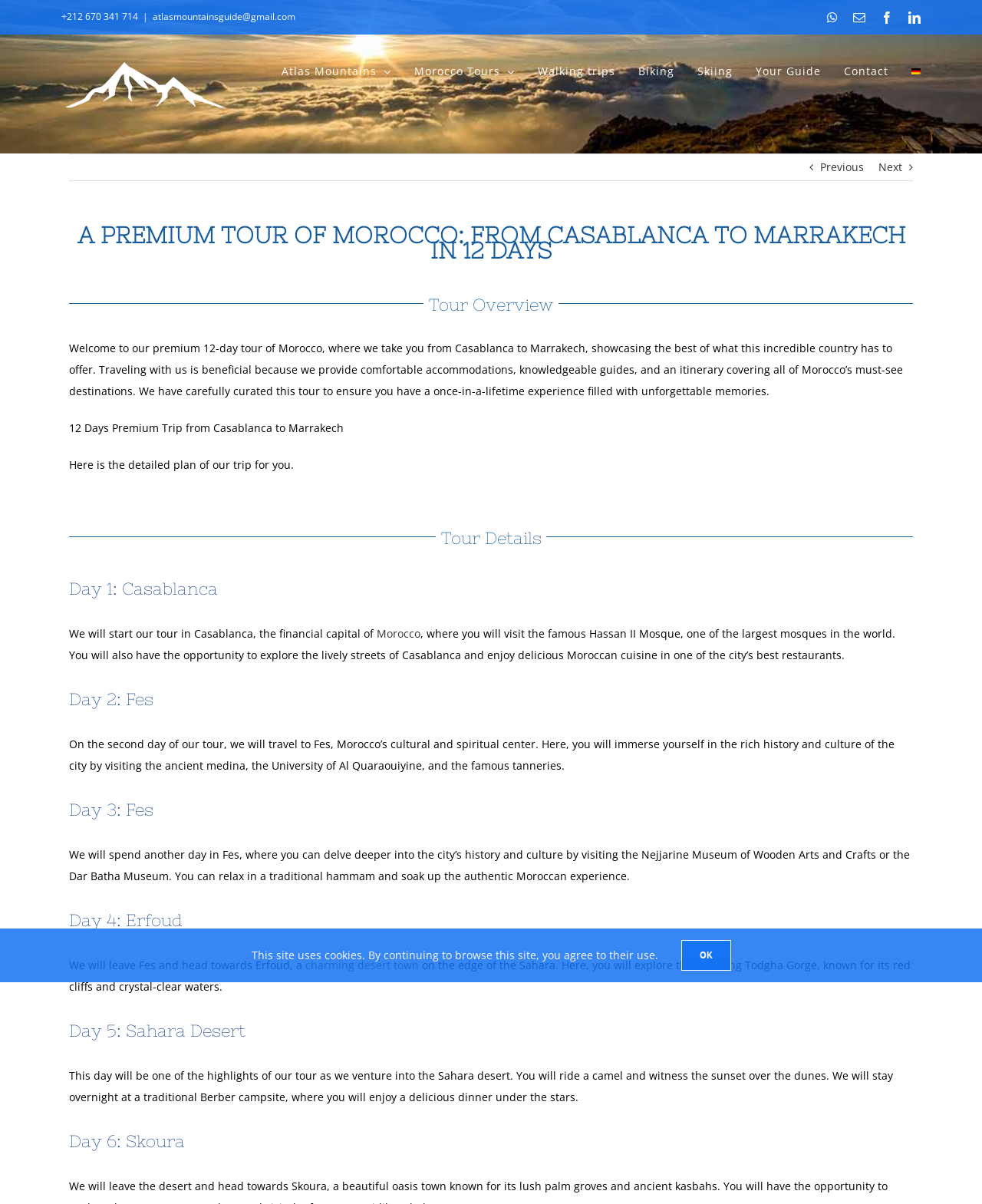Give the bounding box coordinates for this UI element: "Your Guide". The coordinates should be four float numbers between 0 and 1, arranged as [left, top, right, bottom].

[0.77, 0.032, 0.836, 0.085]